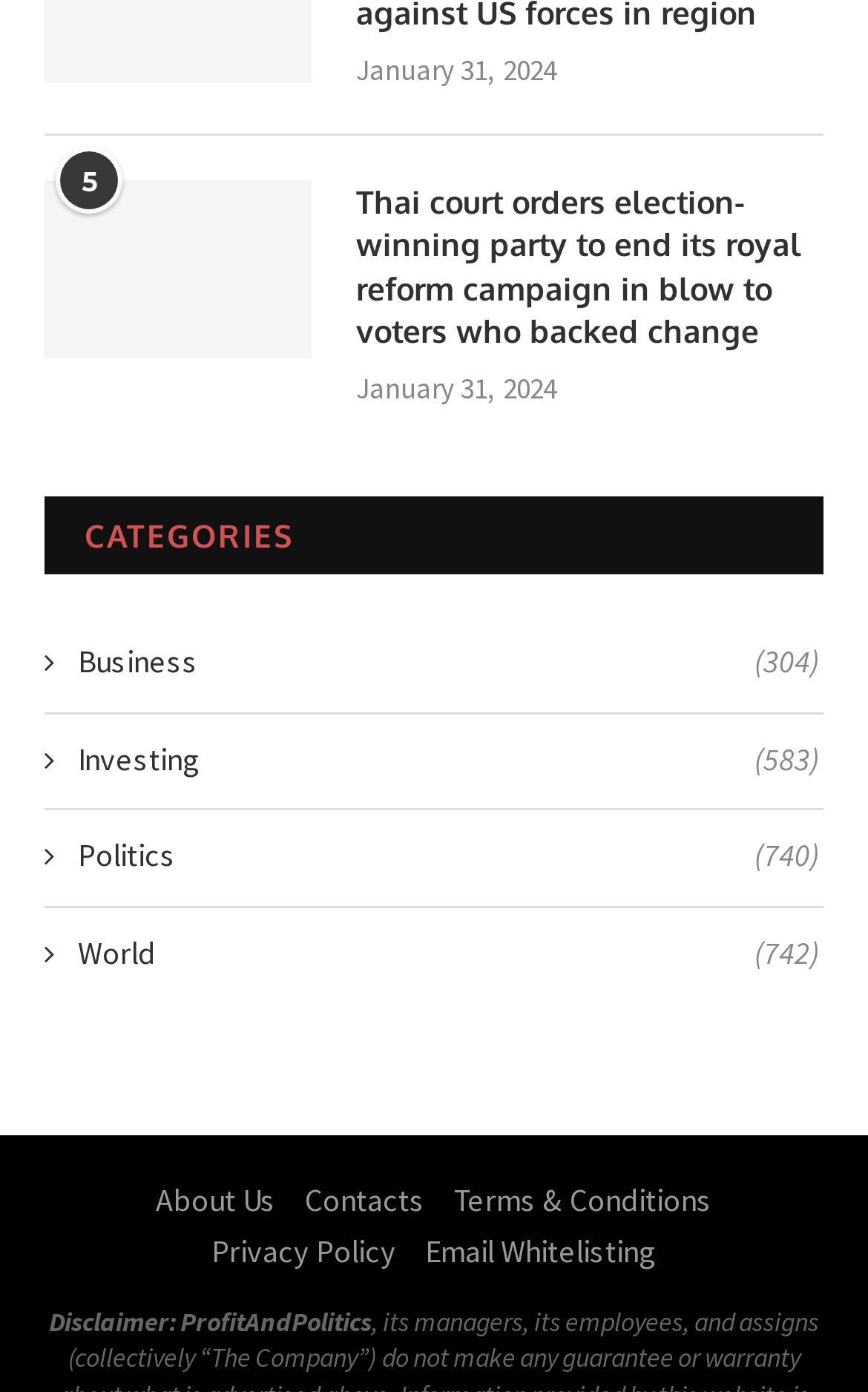Refer to the image and provide an in-depth answer to the question: 
How many links are there in the footer section?

The footer section contains five links, namely 'About Us', 'Contacts', 'Terms & Conditions', 'Privacy Policy', and 'Email Whitelisting', which provide additional information about the website.